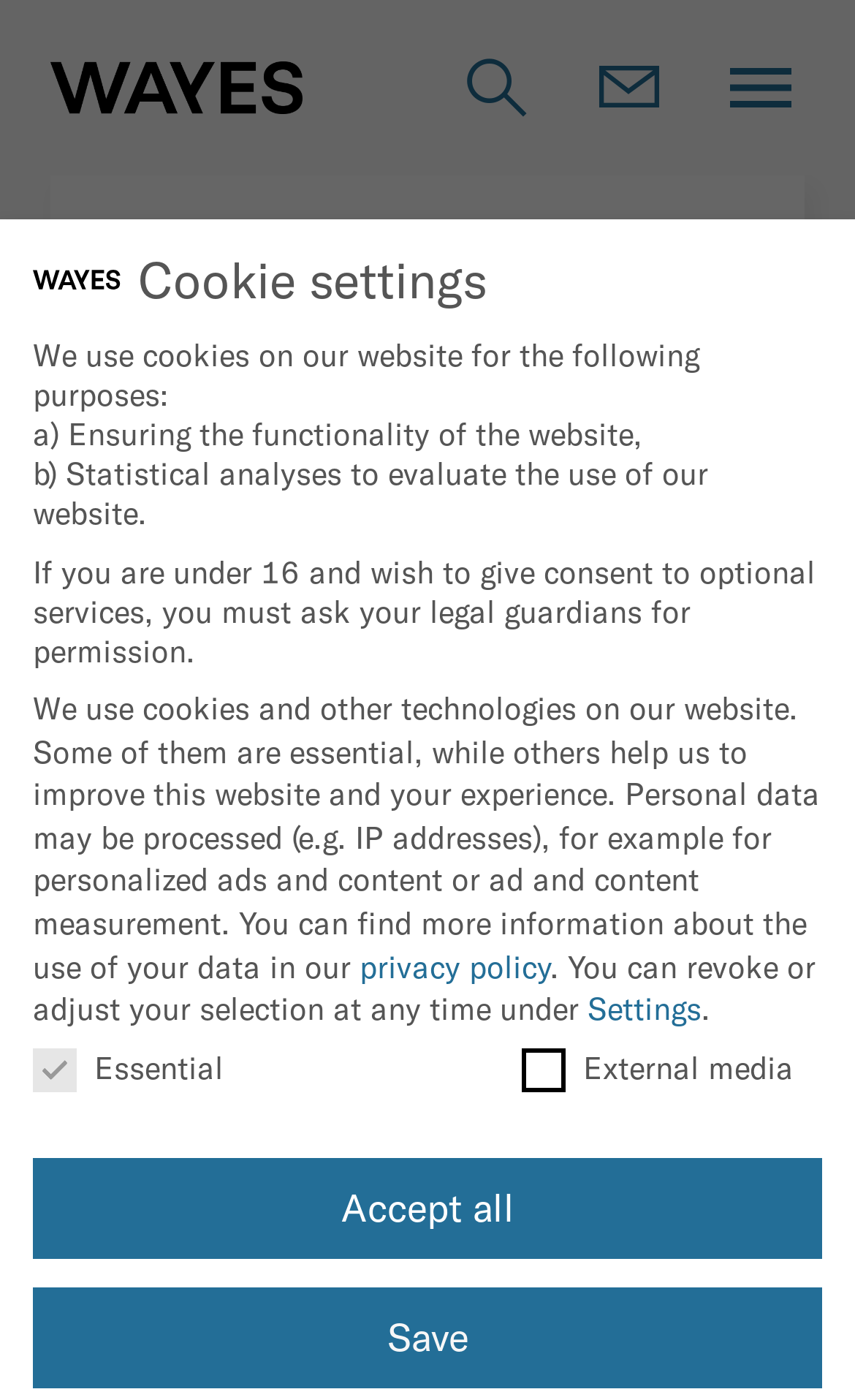Determine the bounding box coordinates of the UI element that matches the following description: "parent_node: News". The coordinates should be four float numbers between 0 and 1 in the format [left, top, right, bottom].

[0.803, 0.143, 0.9, 0.202]